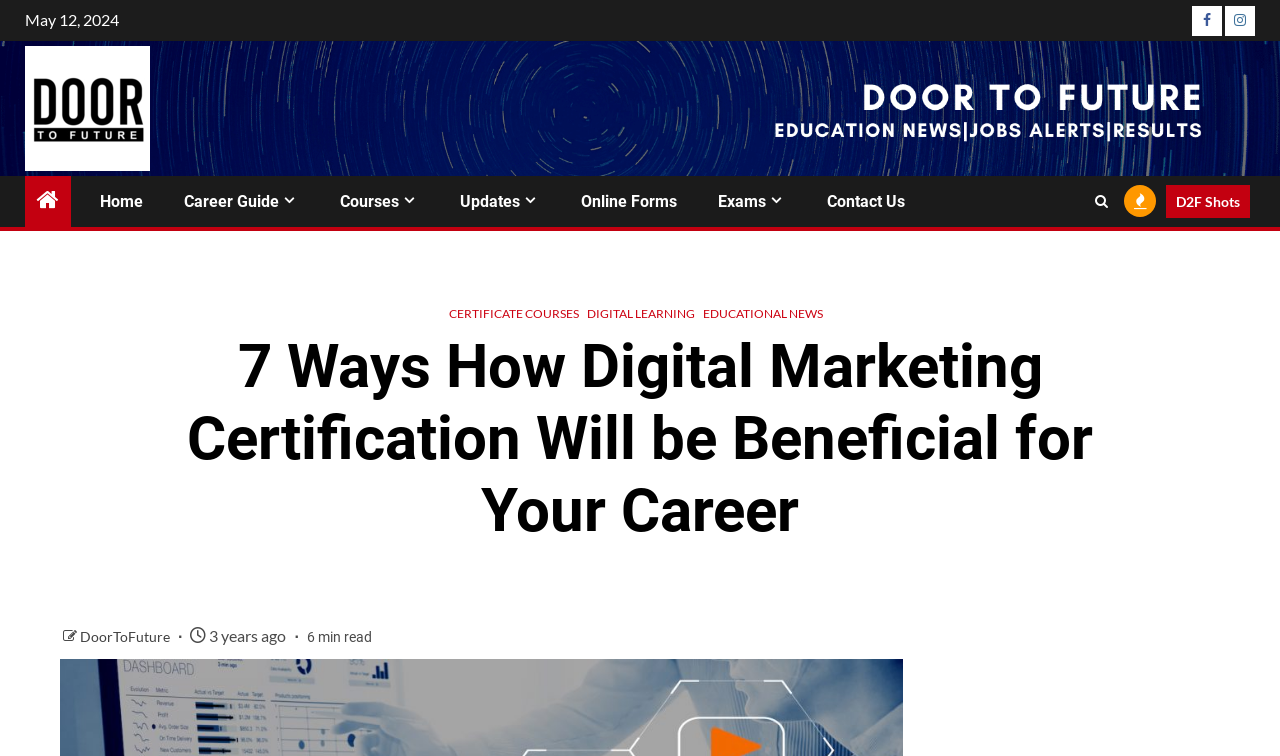Explain in detail what you observe on this webpage.

The webpage appears to be a blog post or article discussing the benefits of digital marketing certification for one's career. At the top, there is a date "May 12, 2024" and a set of social media links, including Facebook and Instagram, positioned at the top right corner. Below the date, there is a logo "Door to Future" with an accompanying image.

The main navigation menu is located below the logo, featuring links to "Home", "Career Guide", "Courses", "Updates", "Online Forms", "Exams", and "Contact Us". These links are aligned horizontally and take up a significant portion of the top section of the page.

Further down, there are three prominent links: "CERTIFICATE COURSES", "DIGITAL LEARNING", and "EDUCATIONAL NEWS", which are positioned in a horizontal row. These links seem to be related to the main topic of the page.

The main content of the page is headed by a title "7 Ways How Digital Marketing Certification Will be Beneficial for Your Career", which is a prominent heading that spans almost the entire width of the page. Below the title, there is a link to "DoorToFuture" and two pieces of metadata: "3 years ago" and "6 min read", indicating the age of the article and its estimated reading time.

Overall, the webpage appears to be a informative article or blog post discussing the benefits of digital marketing certification, with a clear structure and prominent links to related topics.